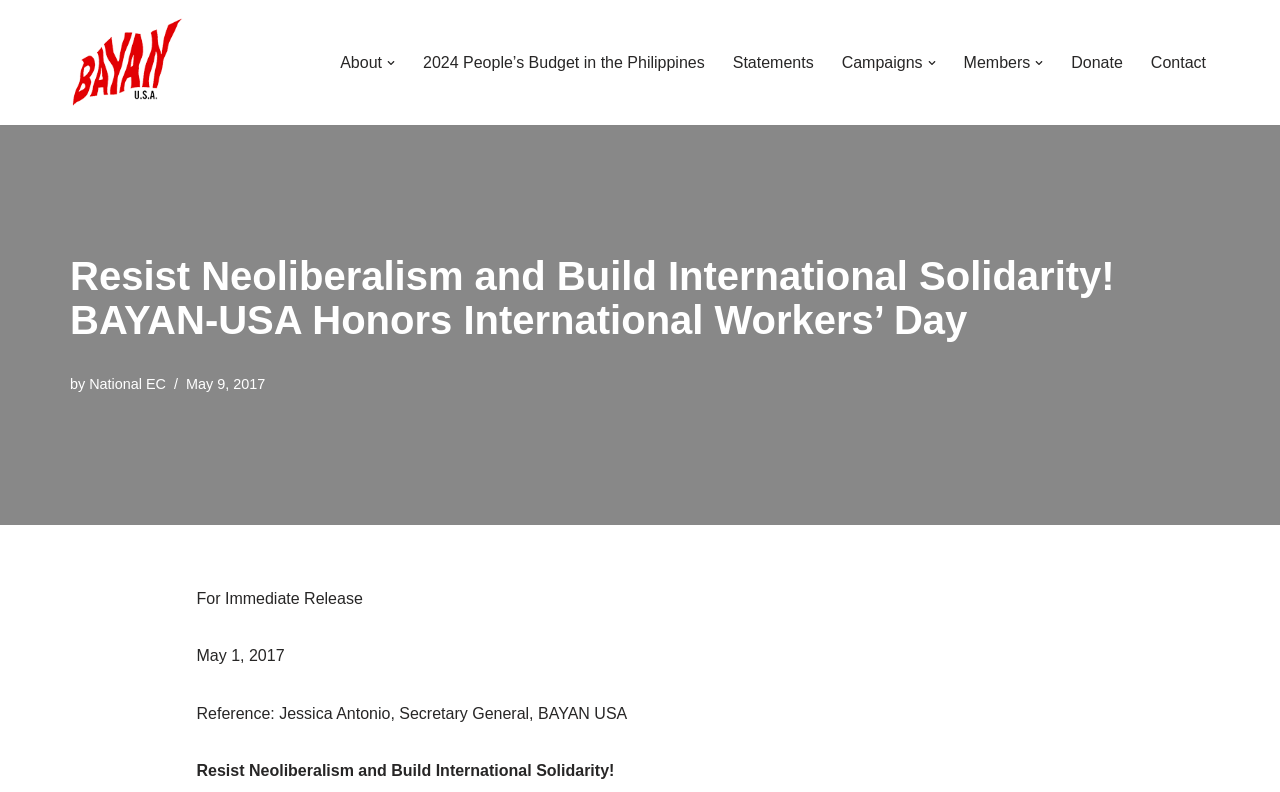Please locate the bounding box coordinates of the element that needs to be clicked to achieve the following instruction: "View the '2024 People’s Budget in the Philippines' page". The coordinates should be four float numbers between 0 and 1, i.e., [left, top, right, bottom].

[0.33, 0.062, 0.551, 0.096]